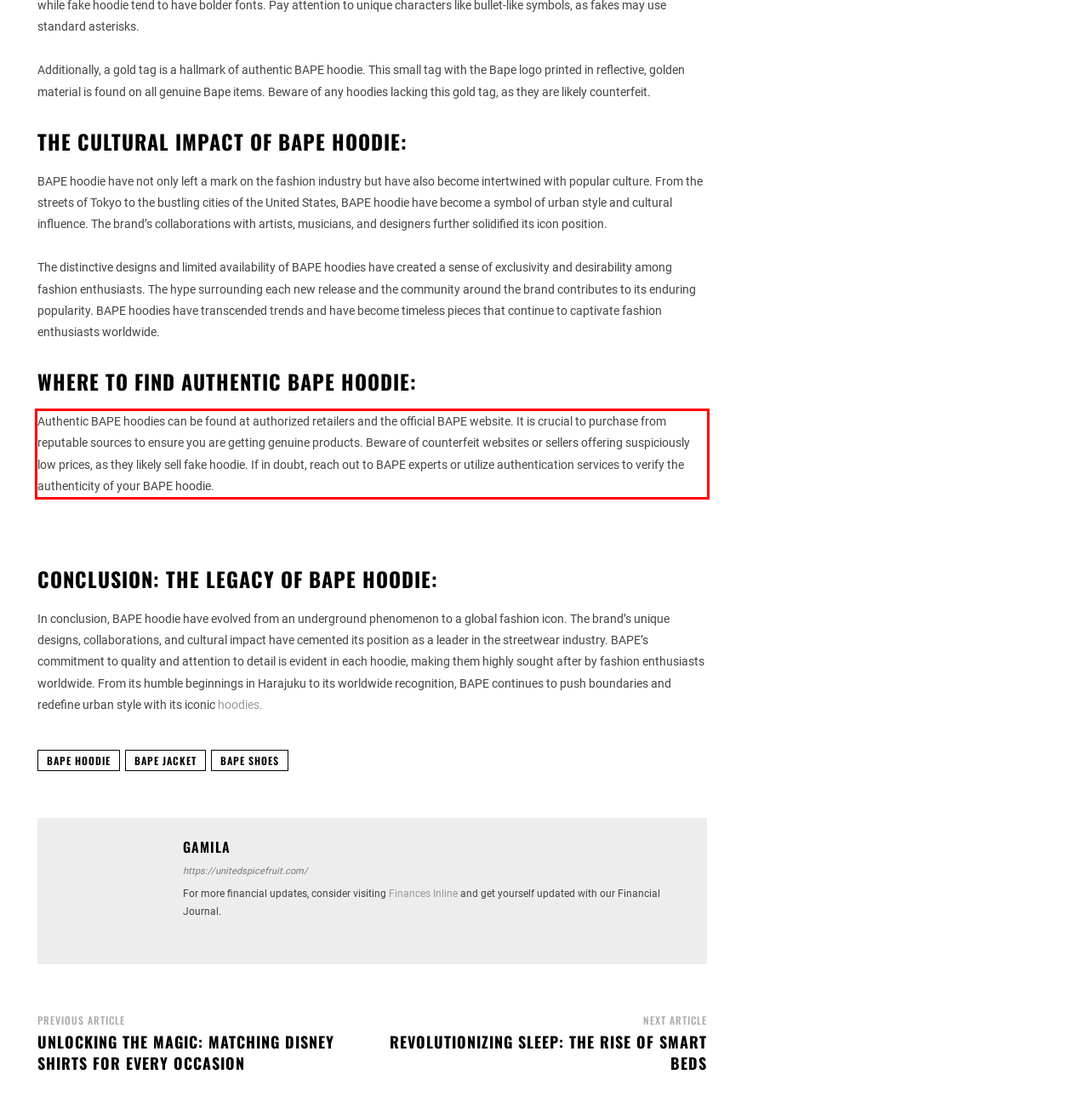Analyze the screenshot of the webpage and extract the text from the UI element that is inside the red bounding box.

Authentic BAPE hoodies can be found at authorized retailers and the official BAPE website. It is crucial to purchase from reputable sources to ensure you are getting genuine products. Beware of counterfeit websites or sellers offering suspiciously low prices, as they likely sell fake hoodie. If in doubt, reach out to BAPE experts or utilize authentication services to verify the authenticity of your BAPE hoodie.